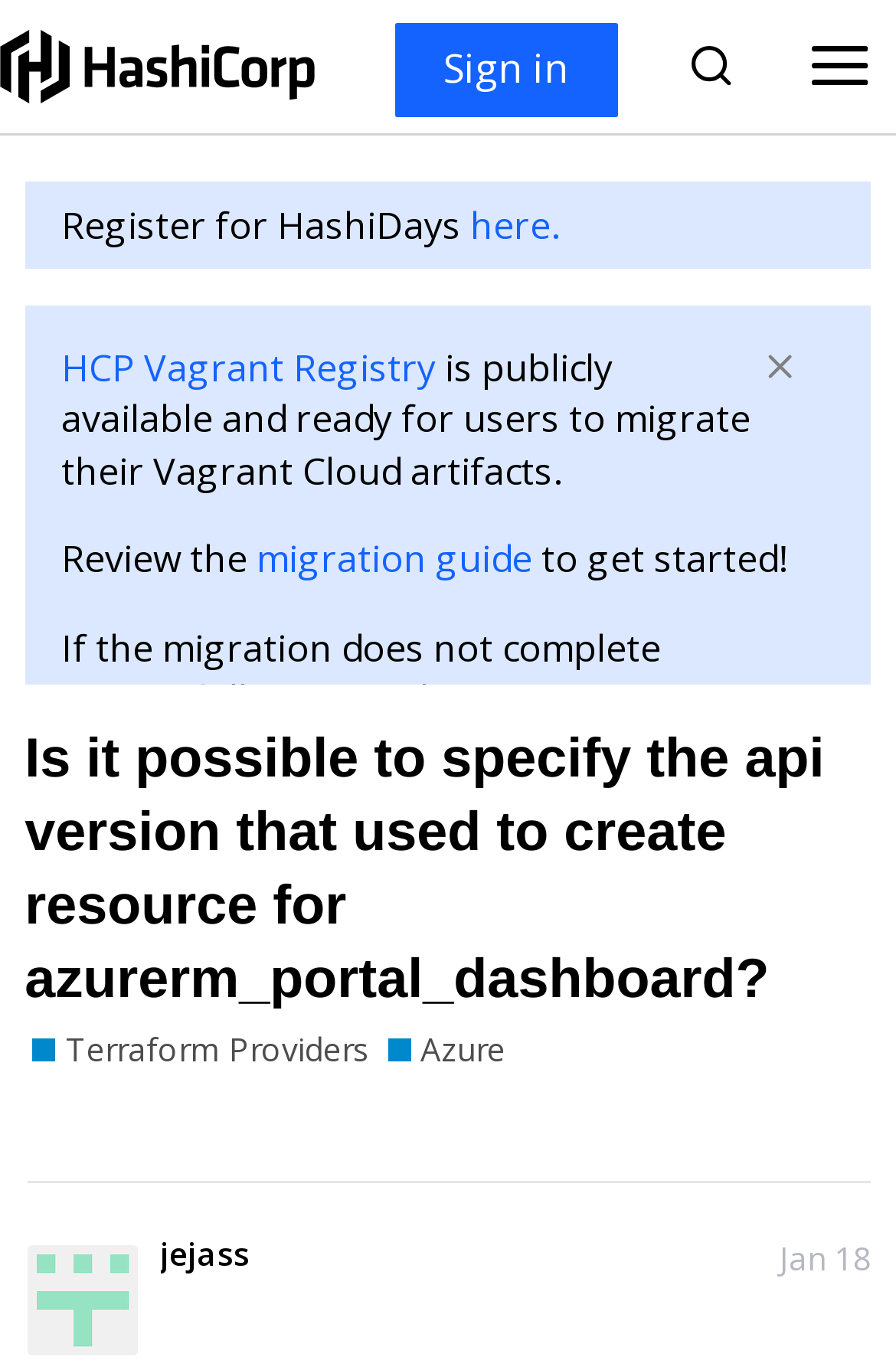Create an elaborate caption that covers all aspects of the webpage.

The webpage appears to be a discussion forum or Q&A platform, specifically focused on Terraform and Azure. At the top, there is a header section with a logo and links to "HashiCorp Discuss", "Sign in", "Search", and a menu button. Below this, there is a promotional message encouraging users to register for HashiDays.

The main content area is divided into two sections. On the left, there is a sidebar with links to various resources, including the HCP Vagrant Registry, a migration guide, and a troubleshooting guide. There is also a call to action to contact support via email.

On the right, there is a discussion thread with a heading that reads "Is it possible to specify the api version that used to create resource for azurerm_portal_dashboard?" This thread is categorized under "Terraform Providers" and "Azure". The thread starter's username and post date are displayed, along with a timestamp. There is no visible content or response to the thread in this screenshot.

Throughout the page, there are several buttons, links, and images, including a logo, icons, and a search button. The overall layout is dense, with multiple elements competing for attention.